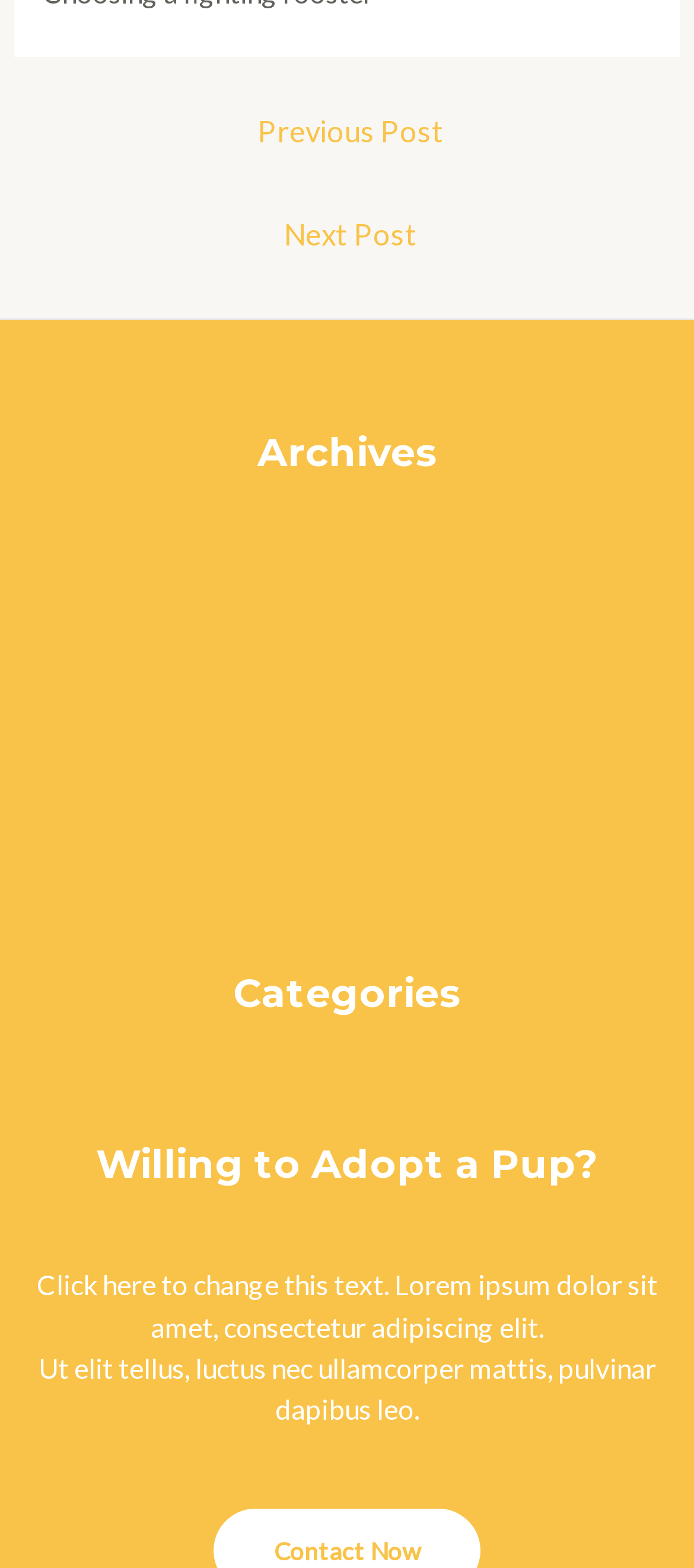Consider the image and give a detailed and elaborate answer to the question: 
How many navigation links are there?

I found two navigation links, 'Previous Post' and 'Next Post', under the 'Post navigation' section.